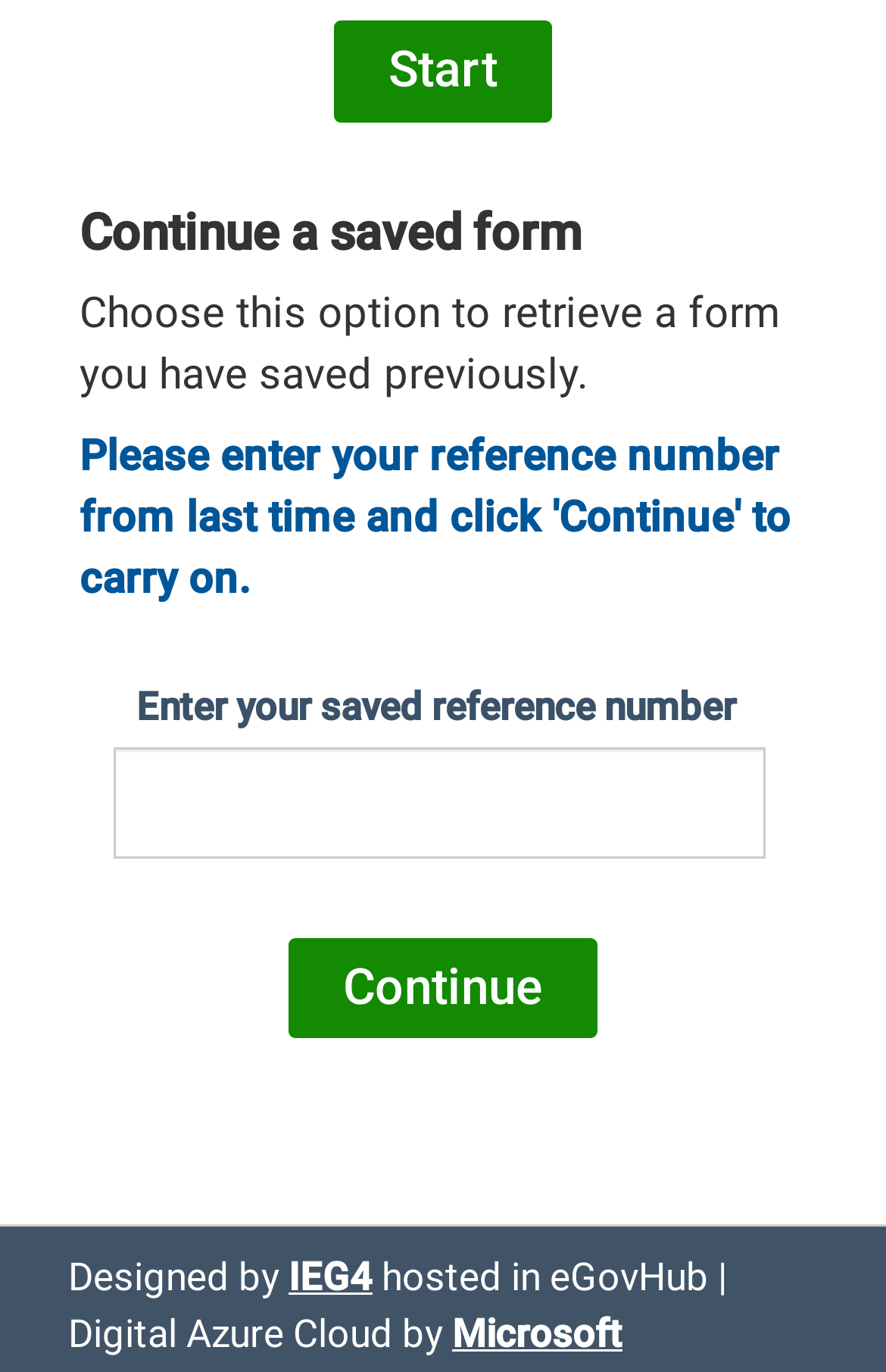Using the provided description name="ctl00$ContentPlaceHolder$BodyContent$NewFormButton" value="Start", find the bounding box coordinates for the UI element. Provide the coordinates in (top-left x, top-left y, bottom-right x, bottom-right y) format, ensuring all values are between 0 and 1.

[0.377, 0.016, 0.623, 0.089]